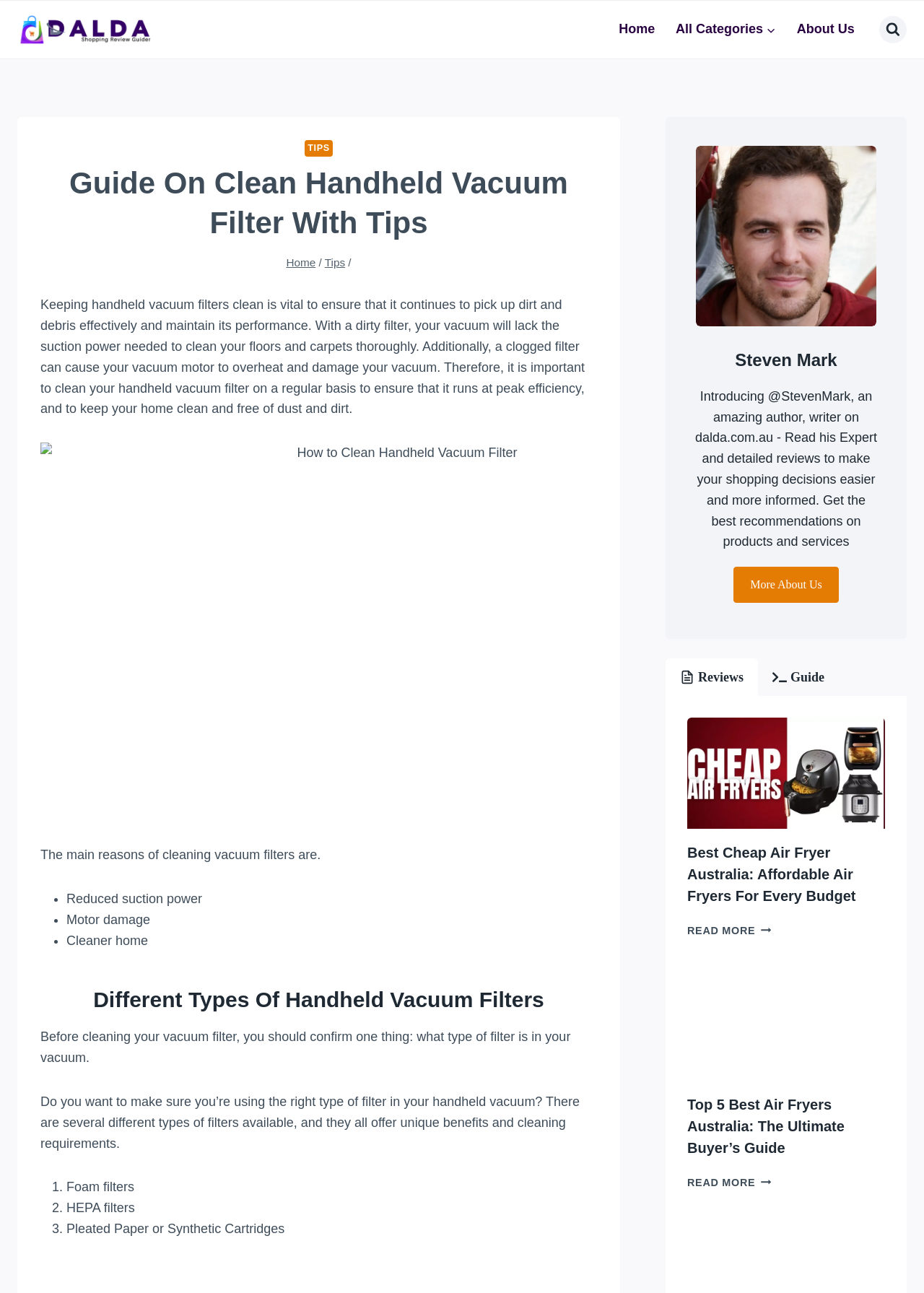Kindly determine the bounding box coordinates for the clickable area to achieve the given instruction: "View search form".

[0.952, 0.012, 0.981, 0.033]